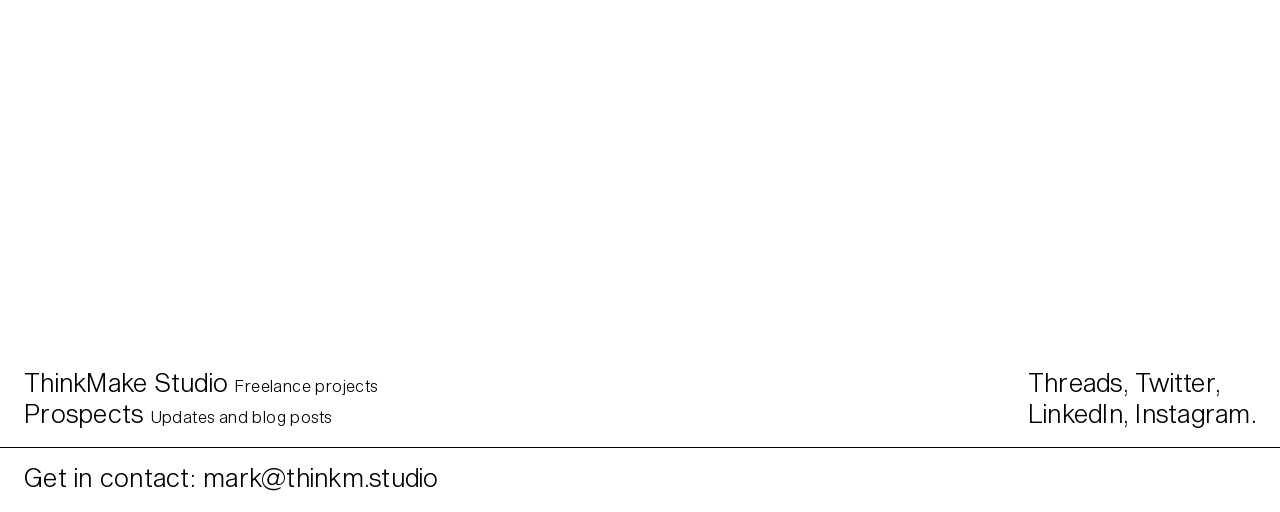Carefully observe the image and respond to the question with a detailed answer:
What is the text above the email address?

I found the text 'Get in contact:' at the coordinates [0.019, 0.913, 0.159, 0.962] which is located above the email address.